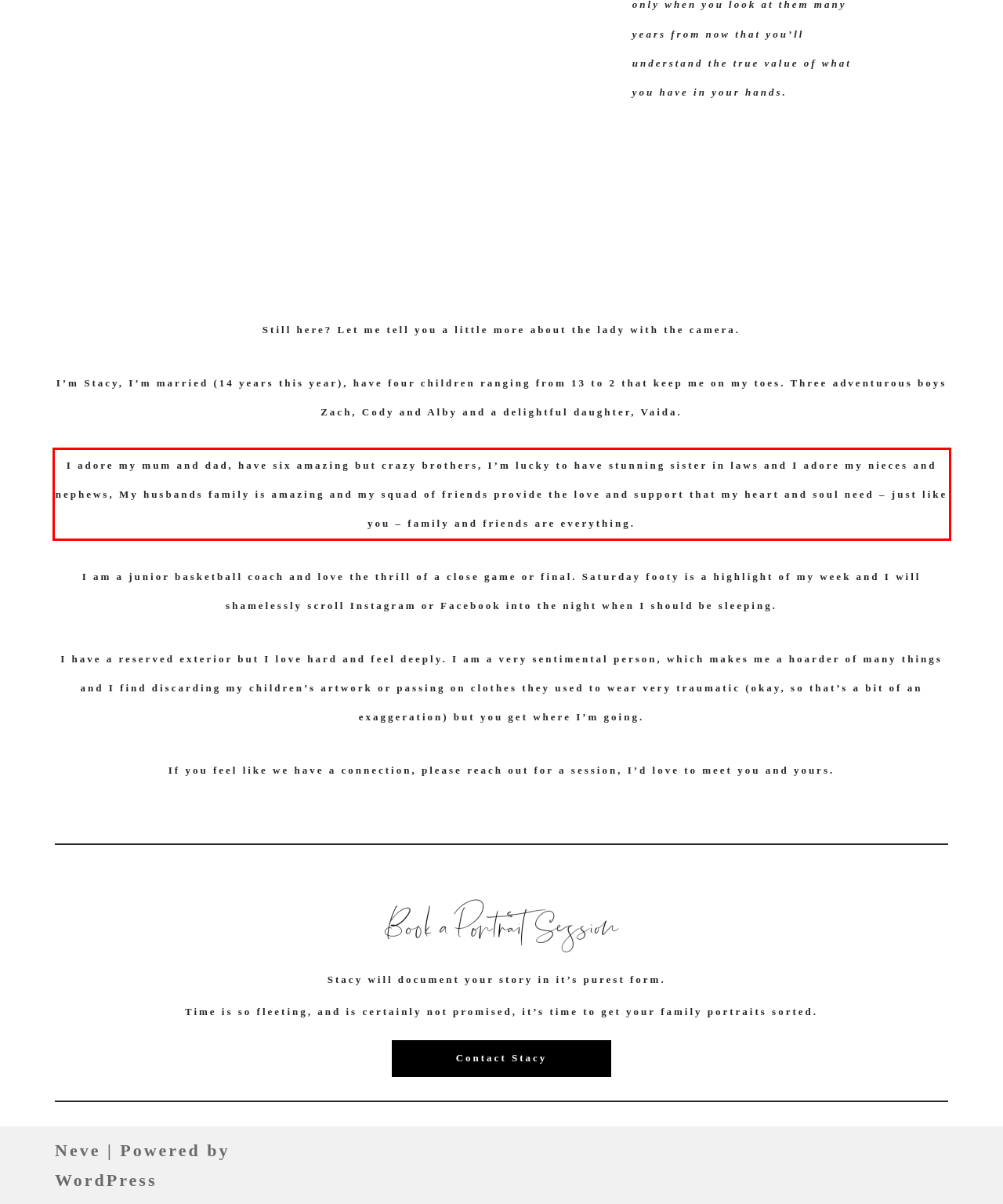Please perform OCR on the text content within the red bounding box that is highlighted in the provided webpage screenshot.

I adore my mum and dad, have six amazing but crazy brothers, I’m lucky to have stunning sister in laws and I adore my nieces and nephews, My husbands family is amazing and my squad of friends provide the love and support that my heart and soul need – just like you – family and friends are everything.